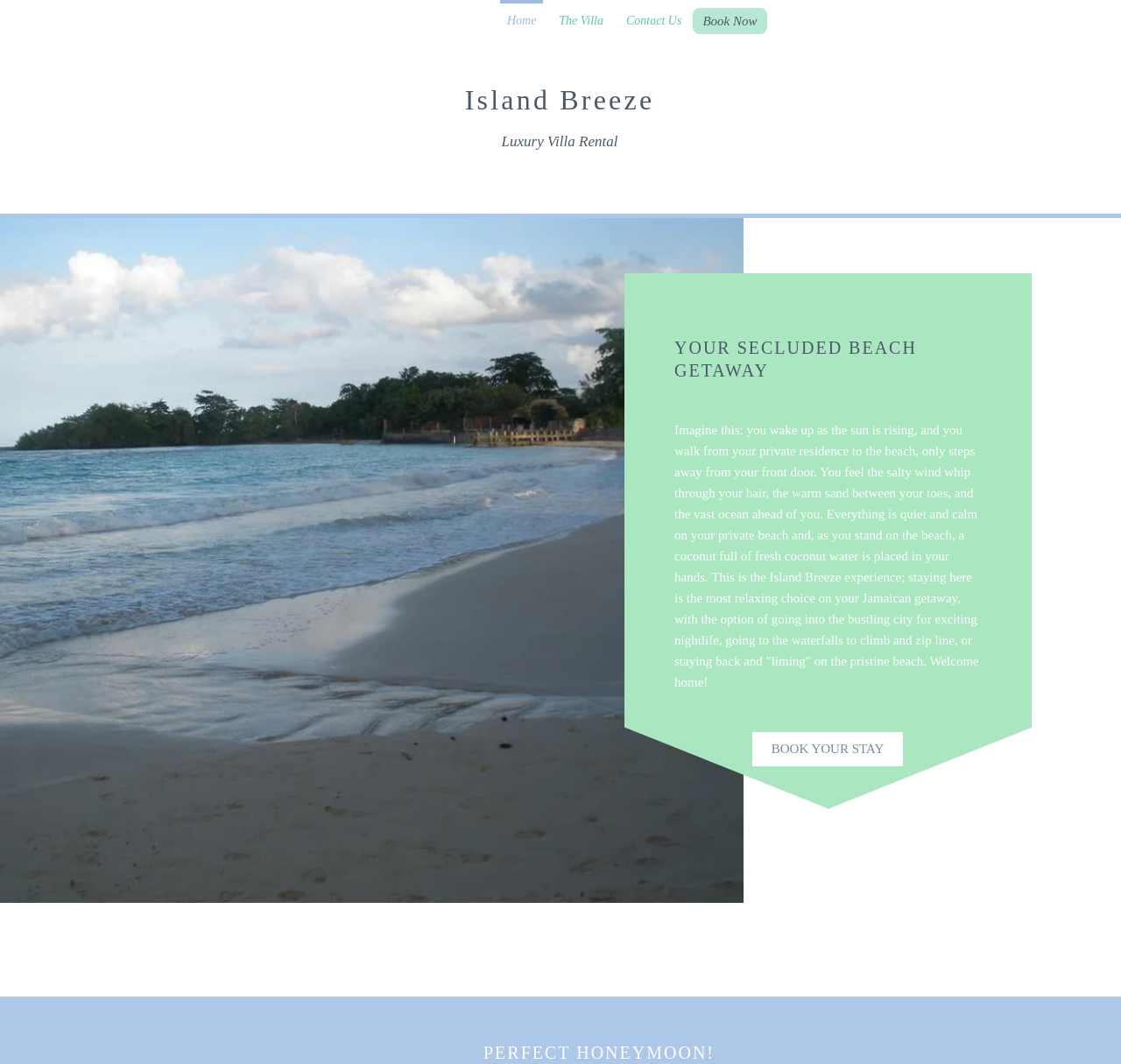Carefully observe the image and respond to the question with a detailed answer:
What type of accommodation is Island Breeze?

Based on the webpage, the heading 'Luxury Villa Rental' is directly below the 'Island Breeze' heading, indicating that Island Breeze is a type of luxury villa rental.